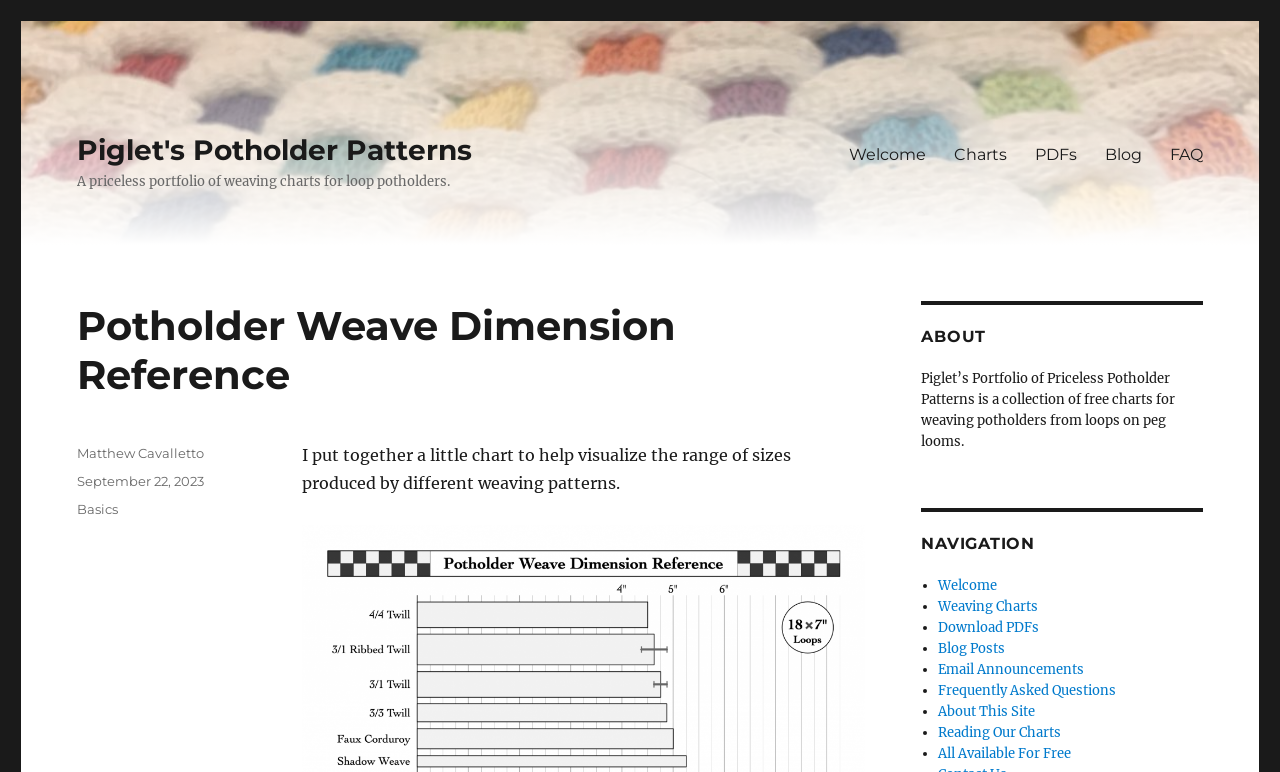What is the category of the post?
Please give a well-detailed answer to the question.

I determined the answer by looking at the link element with the text 'Basics' in the footer section of the webpage, which suggests that it is the category of the post.